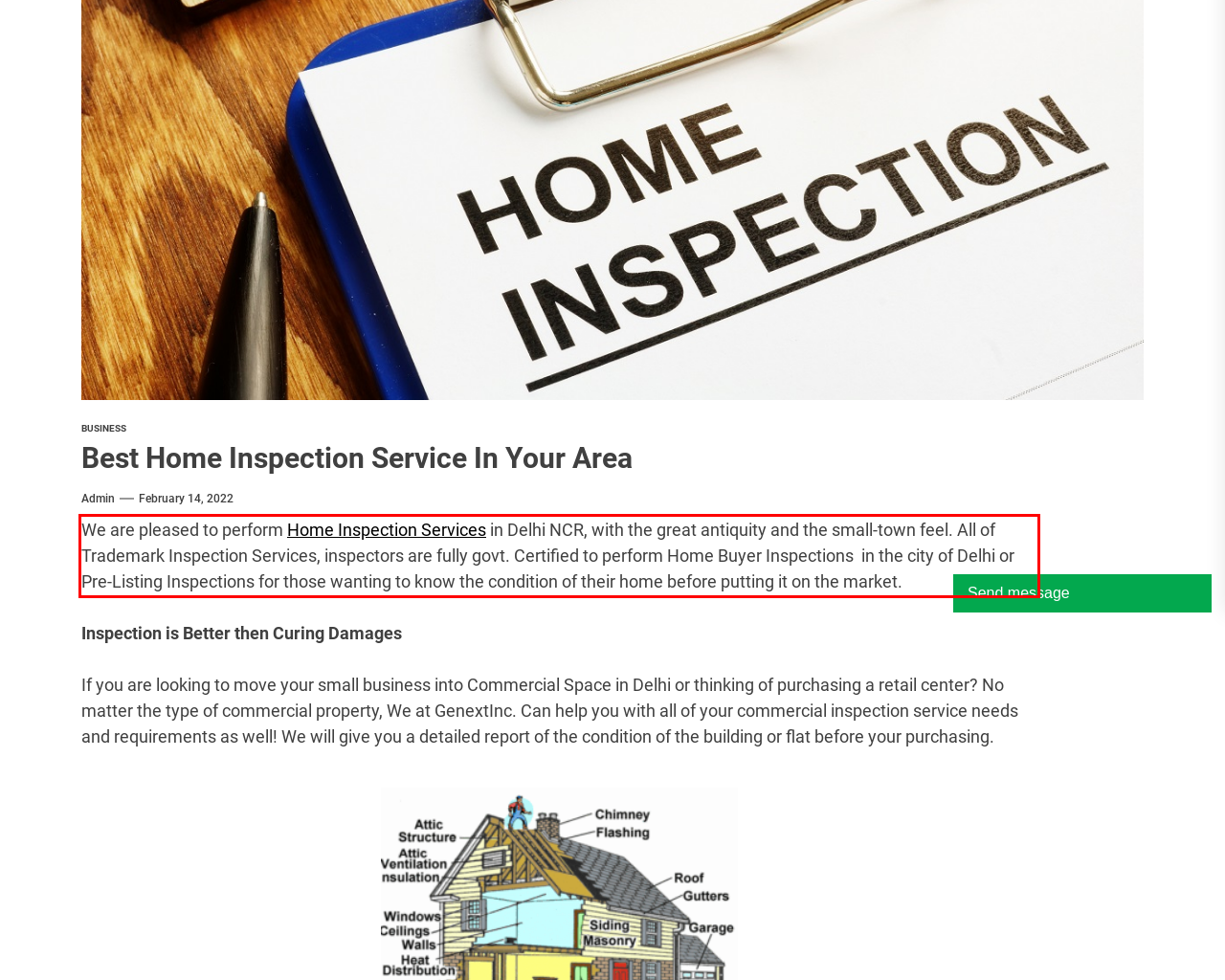You have a screenshot of a webpage, and there is a red bounding box around a UI element. Utilize OCR to extract the text within this red bounding box.

We are pleased to perform Home Inspection Services in Delhi NCR, with the great antiquity and the small-town feel. All of Trademark Inspection Services, inspectors are fully govt. Certified to perform Home Buyer Inspections in the city of Delhi or Pre-Listing Inspections for those wanting to know the condition of their home before putting it on the market.